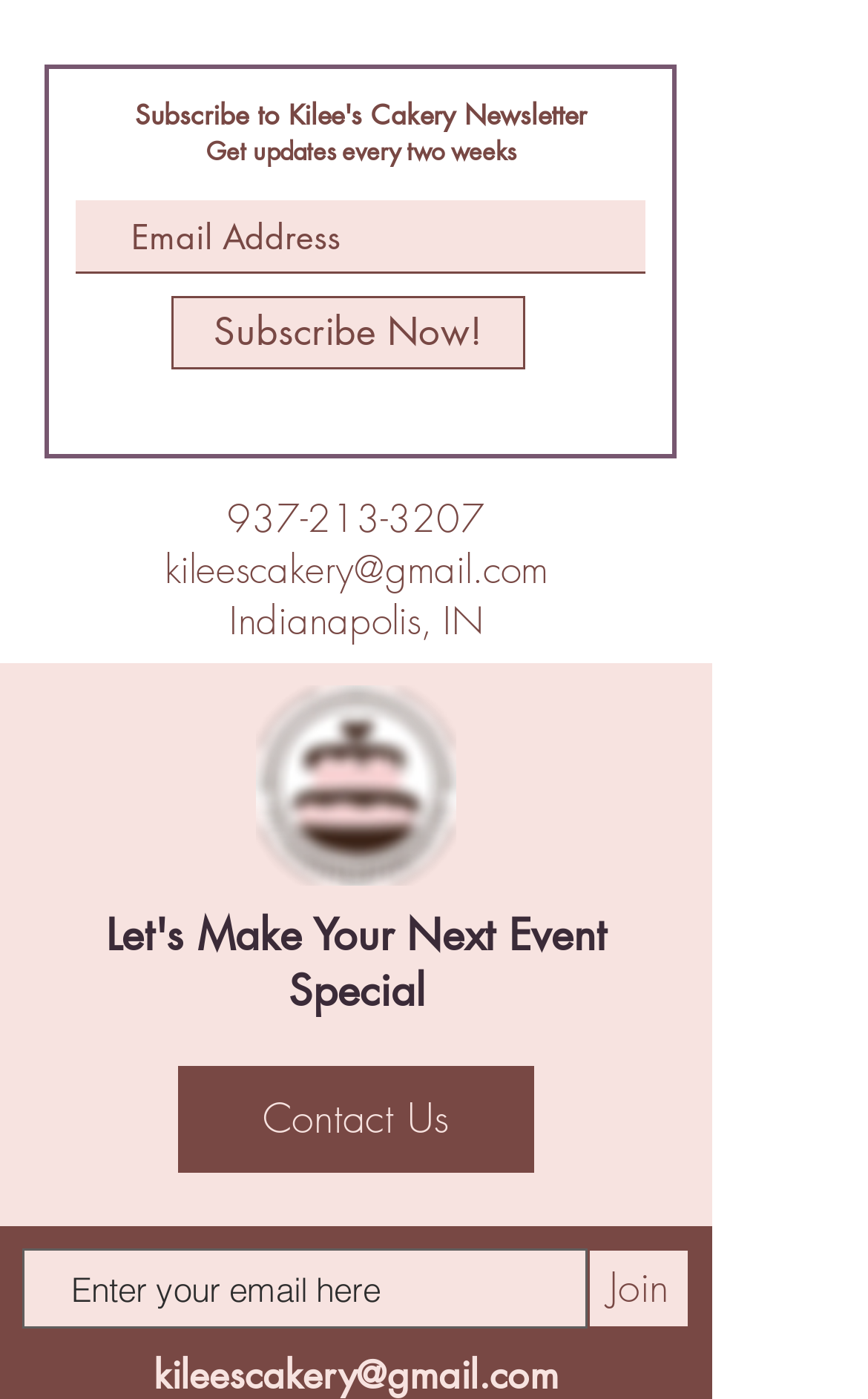Please find the bounding box coordinates of the section that needs to be clicked to achieve this instruction: "Subscribe to newsletter".

[0.197, 0.212, 0.605, 0.264]